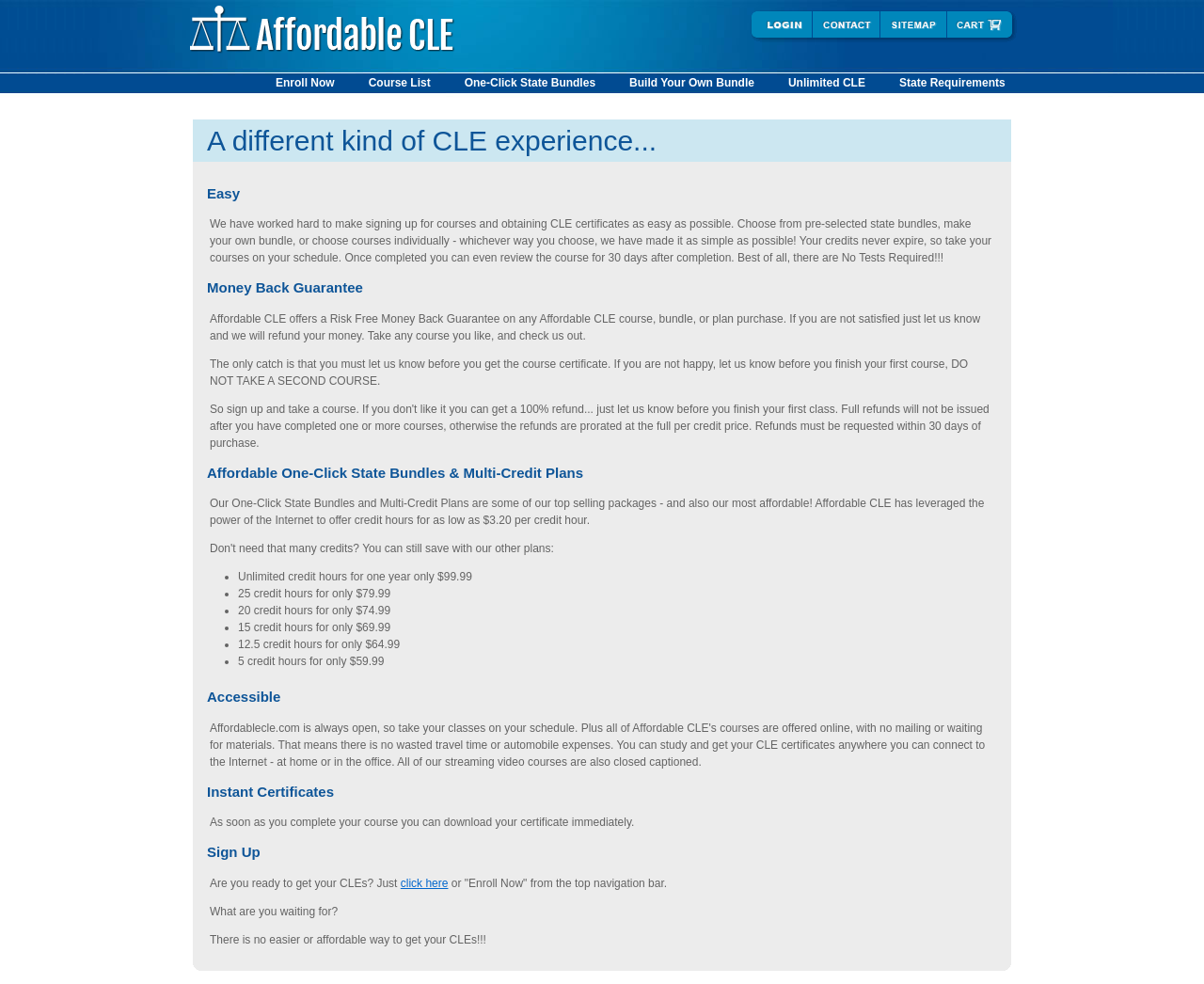Identify the bounding box for the described UI element. Provide the coordinates in (top-left x, top-left y, bottom-right x, bottom-right y) format with values ranging from 0 to 1: One-Click State Bundles

[0.386, 0.076, 0.495, 0.093]